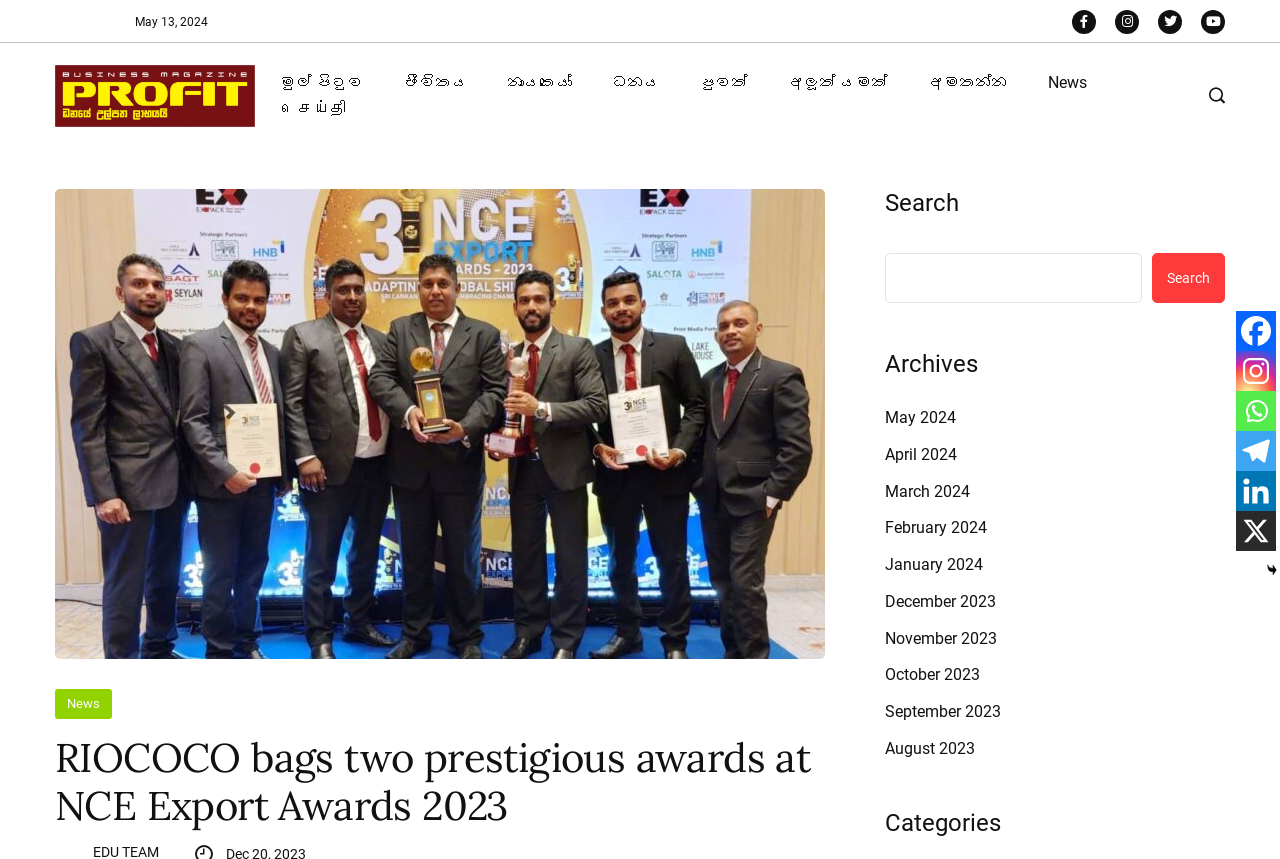What are the social media platforms available?
Give a single word or phrase as your answer by examining the image.

Facebook, Instagram, Whatsapp, Telegram, Linkedin